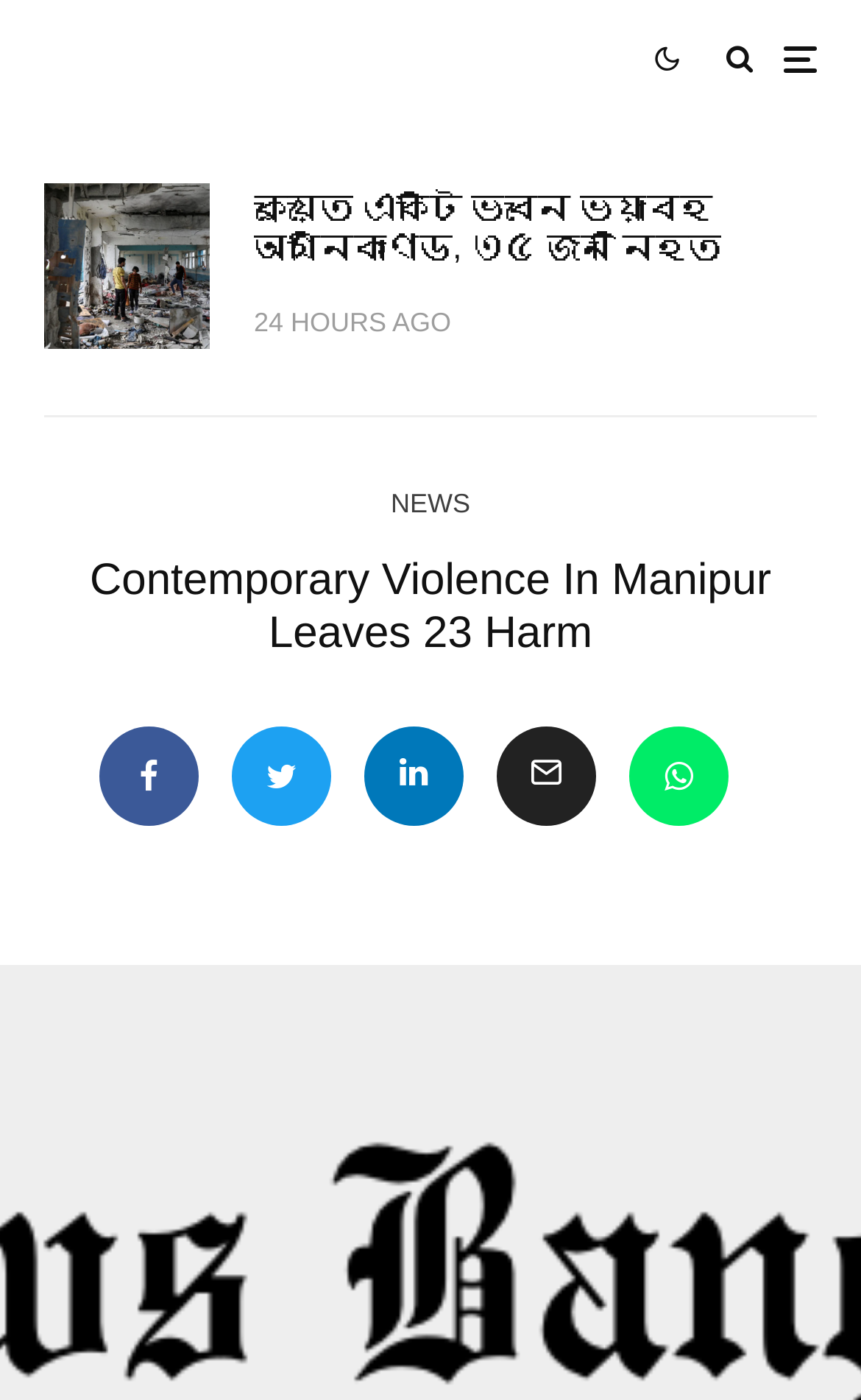Determine the webpage's heading and output its text content.

Contemporary Violence In Manipur Leaves 23 Harm